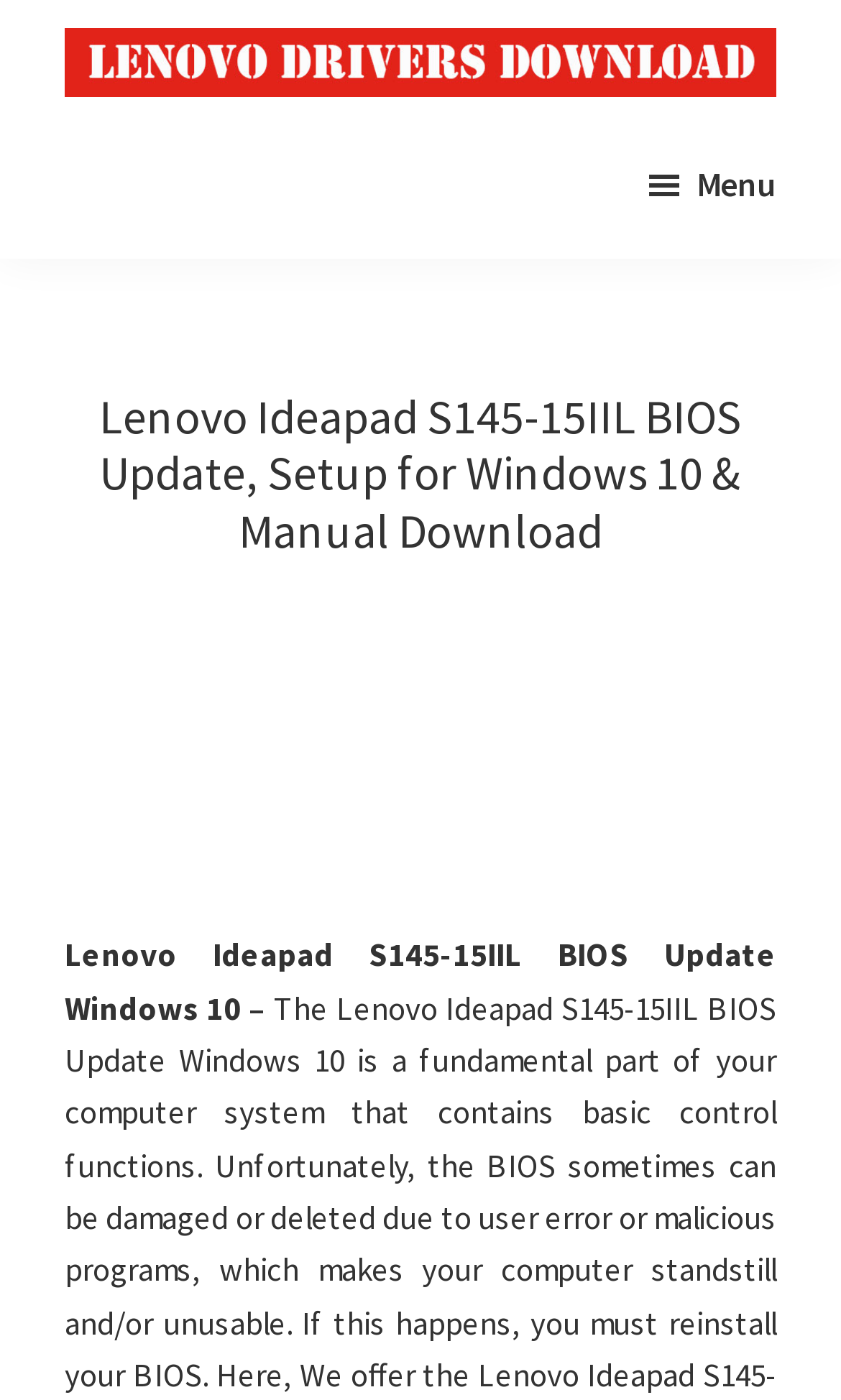What is the purpose of the webpage? Based on the image, give a response in one word or a short phrase.

BIOS update and manual download